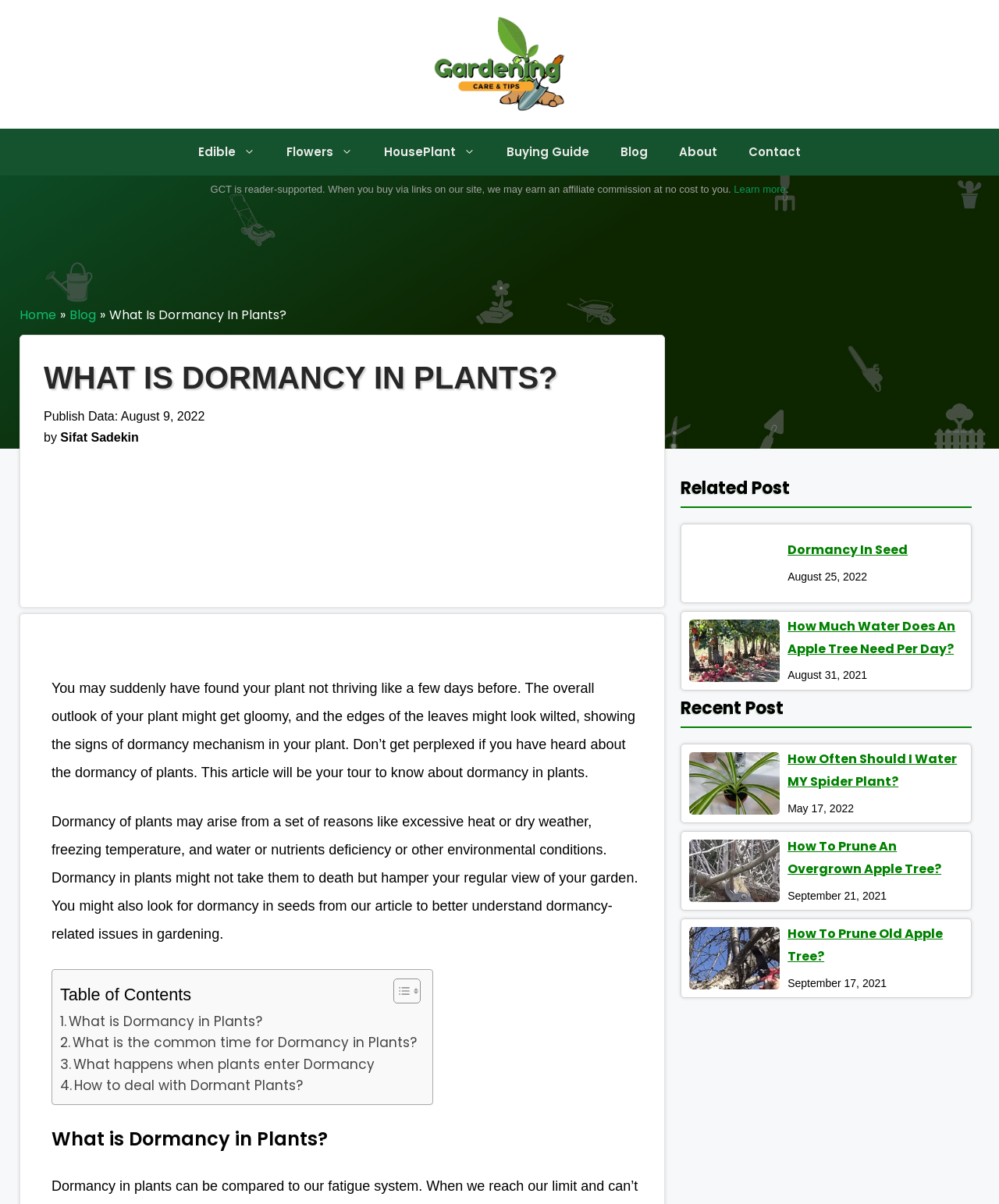What is the topic of the related post?
Answer the question with a detailed and thorough explanation.

I found the topic of the related post by looking at the link element with the text 'Dormancy In Seed' below the 'Related Post' heading.